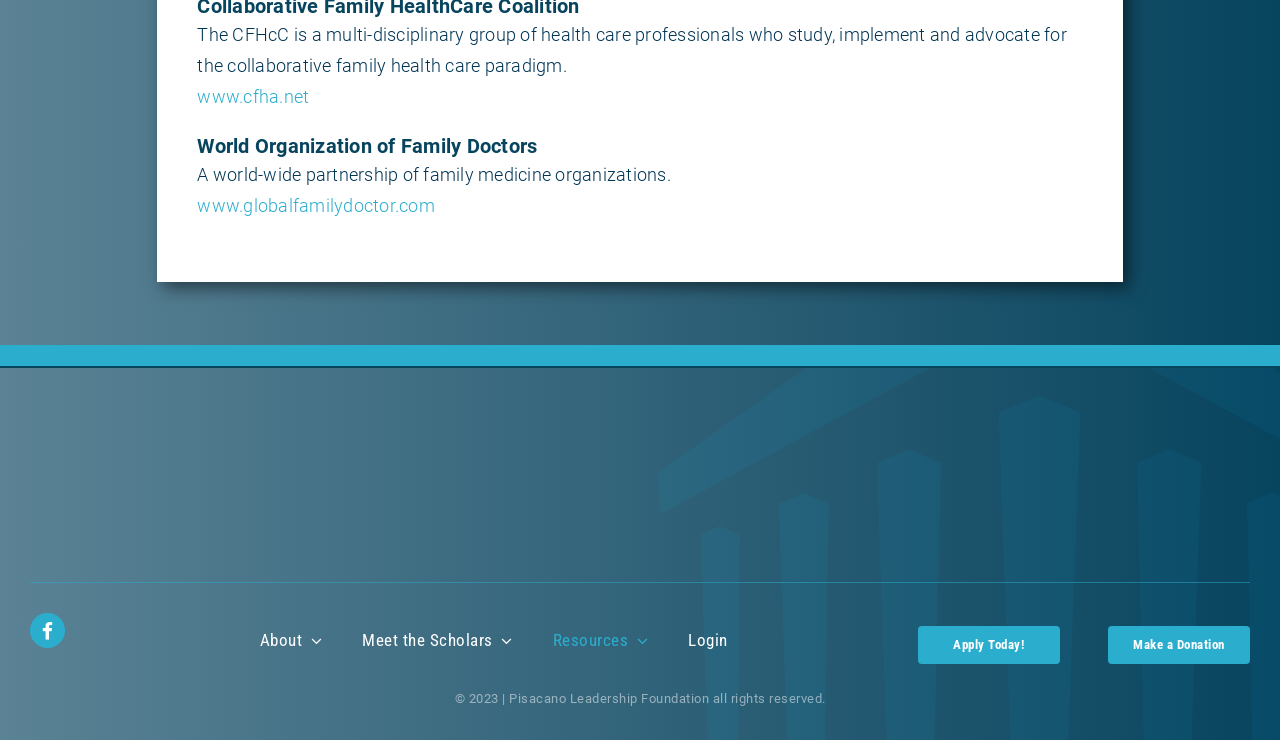What is the name of the world-wide partnership?
Provide a fully detailed and comprehensive answer to the question.

The answer can be found in the heading element with the text 'World Organization of Family Doctors' which is a world-wide partnership of family medicine organizations.